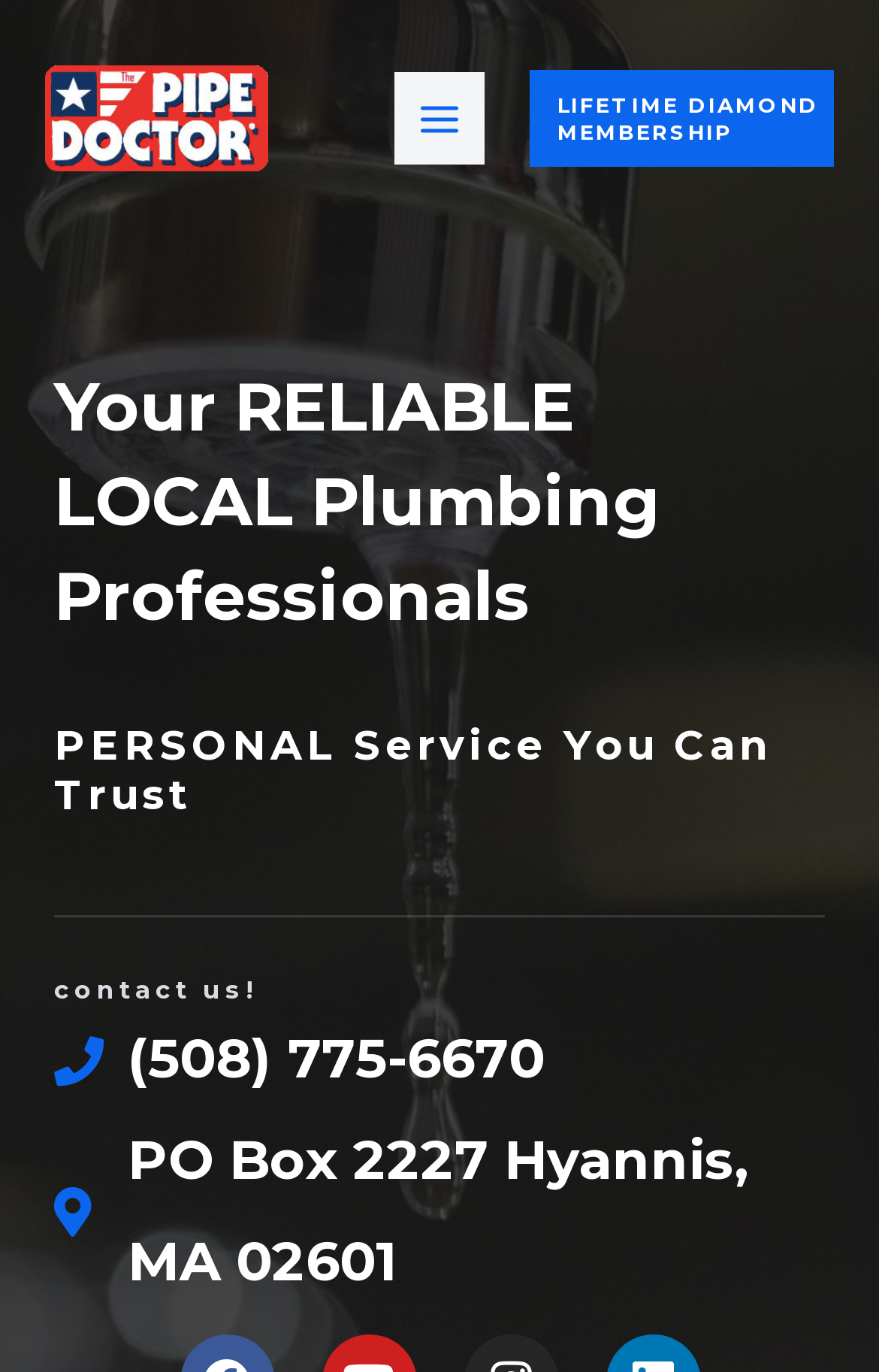Provide a one-word or short-phrase response to the question:
What is the name of the plumbing company?

The Pipe Doctor